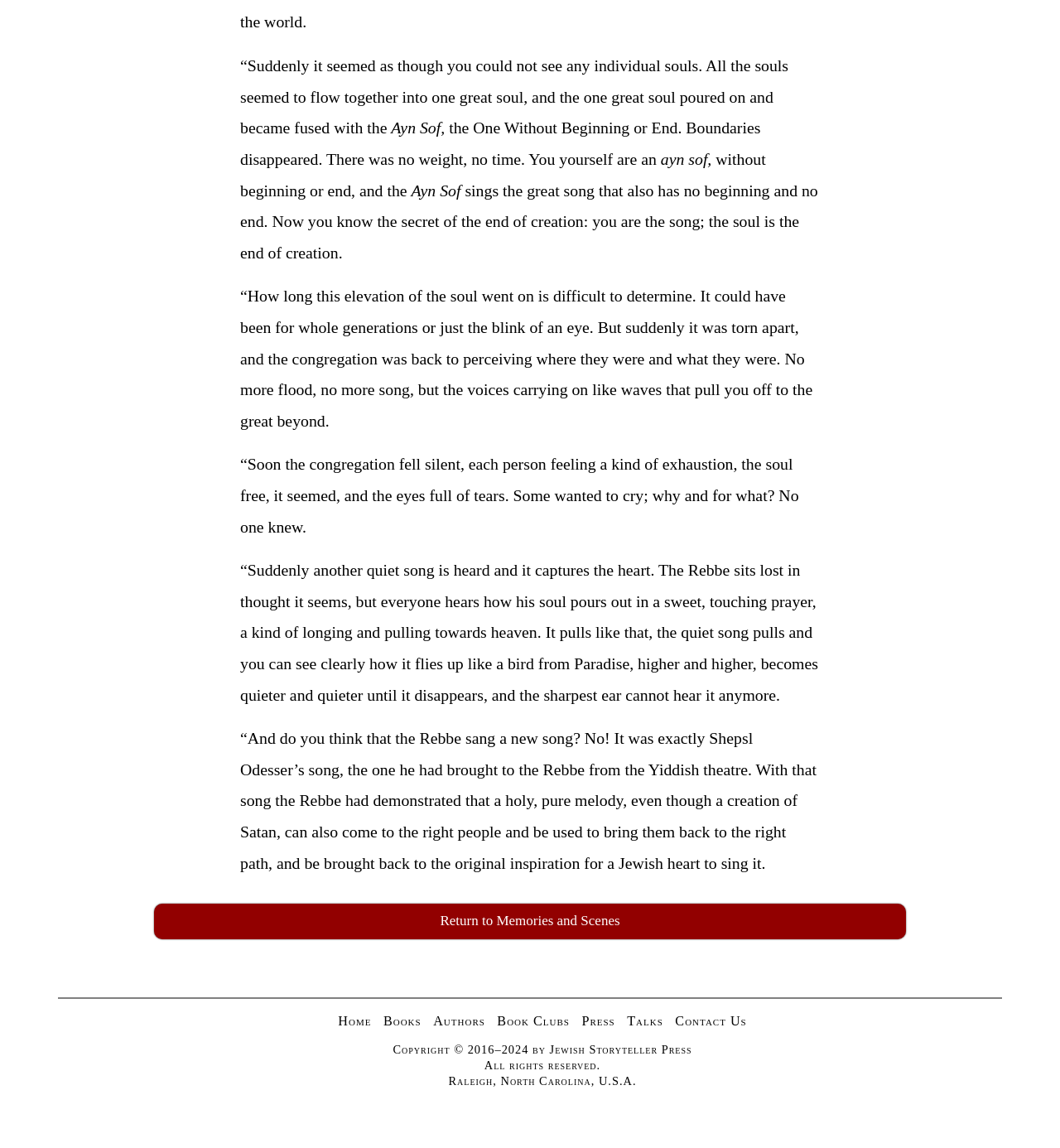What is the main content of this webpage?
Using the image as a reference, answer with just one word or a short phrase.

Text about a spiritual experience